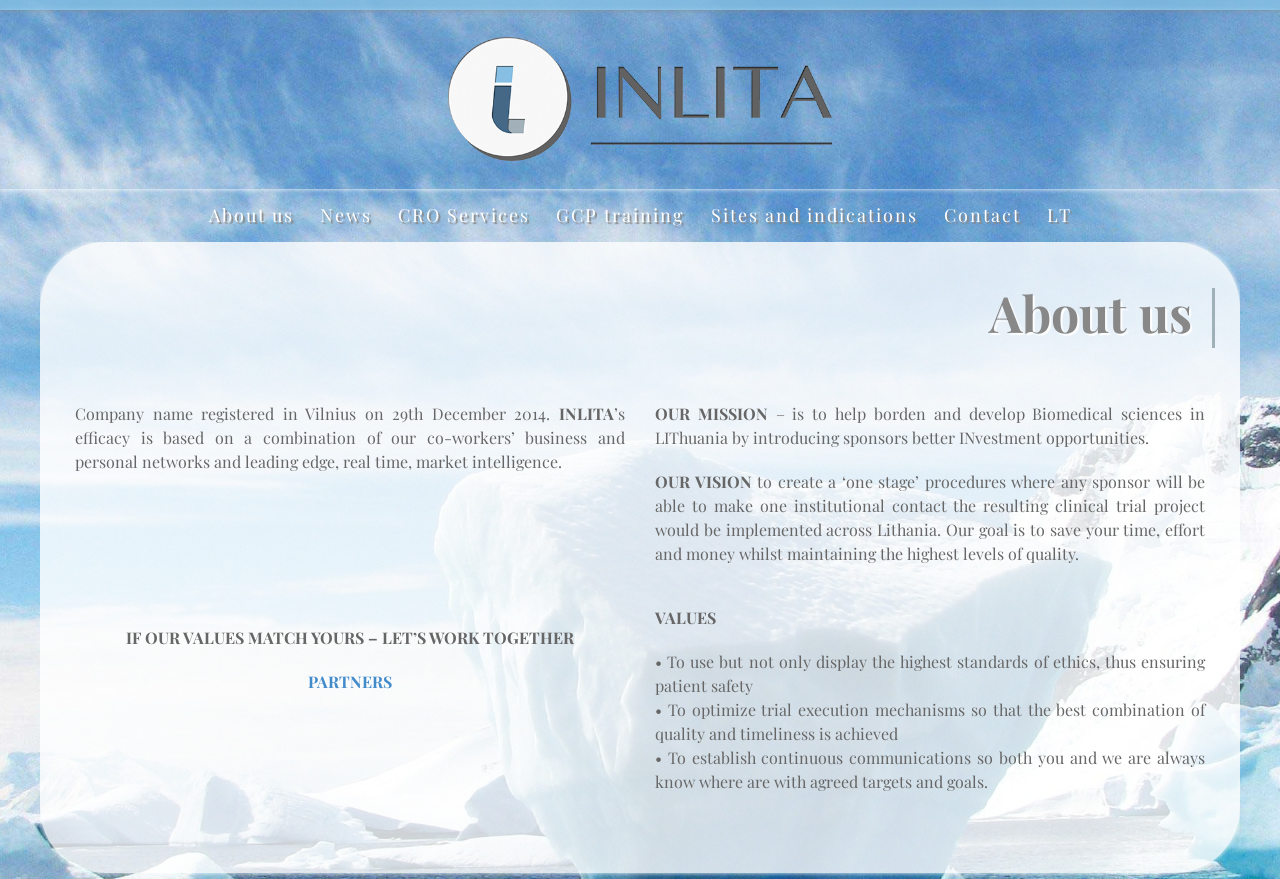Articulate a complete and detailed caption of the webpage elements.

The webpage is about Inlita, a company involved in clinical trials, GCP training, and biomedical research in Lithuania. At the top, there are six navigation links: "About us", "News", "CRO Services", "GCP training", "Sites and indications", and "Contact". To the right of these links, there is a language selection link "LT". 

Below the navigation links, there is a heading "About us" followed by a brief company description, stating that the company was registered in Vilnius on 29th December 2014. The company name "INLITA" is highlighted. 

The company's mission and vision are presented in a two-column format. The mission is to help develop biomedical sciences in Lithuania by introducing sponsors to better investment opportunities. The vision is to create a 'one stage' procedure for clinical trial projects, saving time, effort, and money while maintaining high-quality standards.

Further down, there is a call to action, "IF OUR VALUES MATCH YOURS – LET’S WORK TOGETHER", followed by a "PARTNERS" link. Below this, the company's values are listed in three bullet points, emphasizing the importance of ethics, optimizing trial execution, and establishing continuous communications.